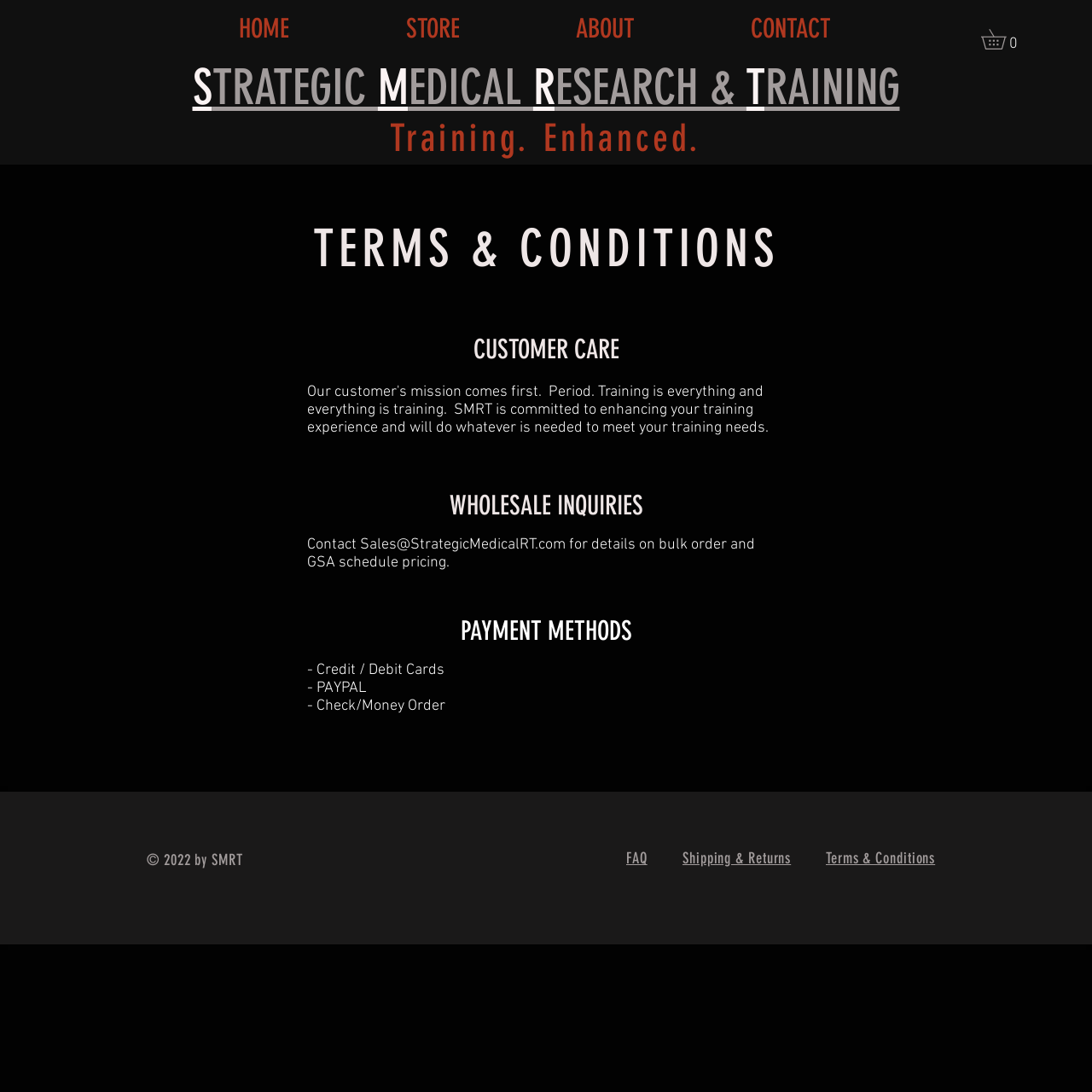Find the bounding box coordinates of the clickable area that will achieve the following instruction: "Check terms and conditions".

[0.756, 0.779, 0.856, 0.795]